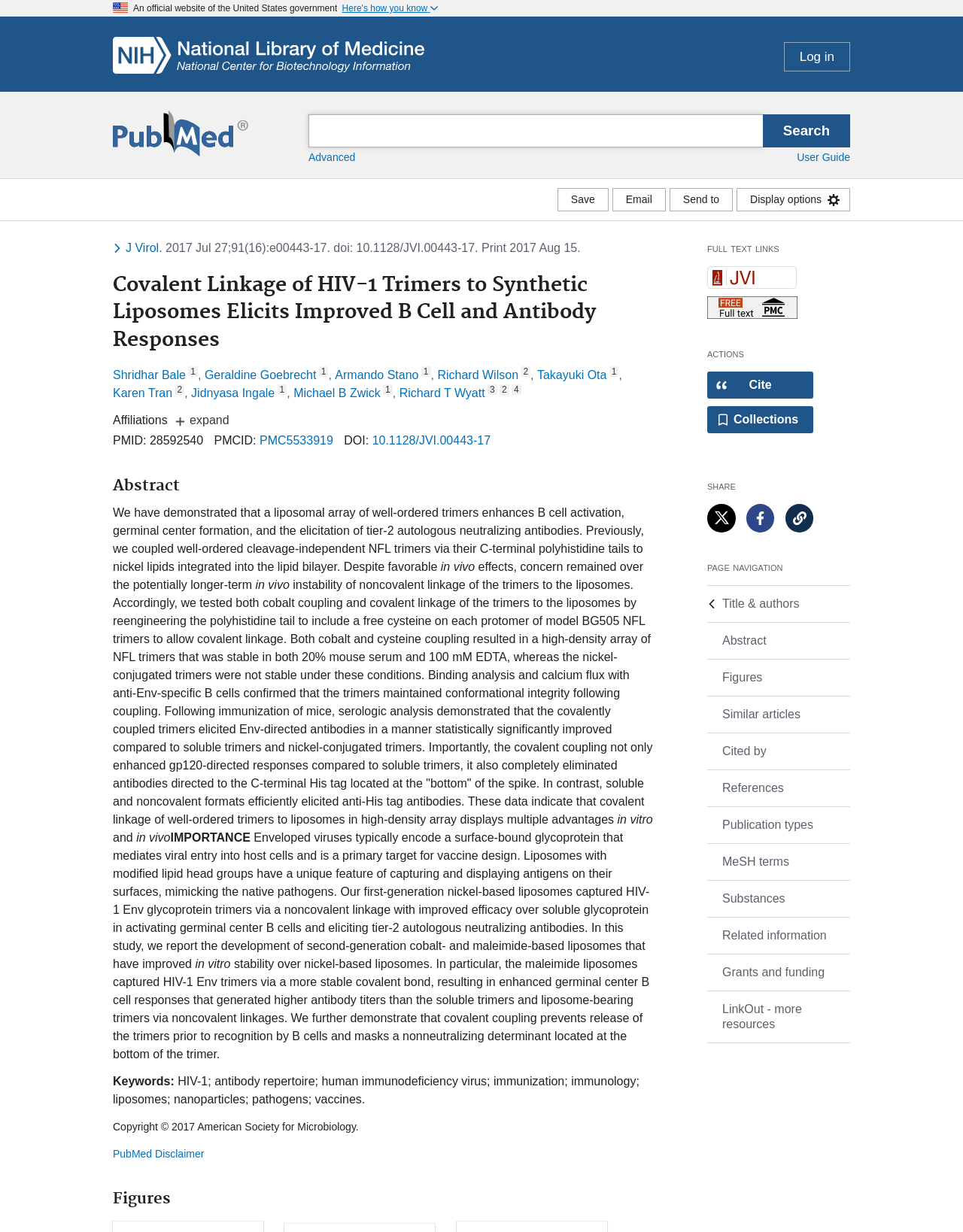Provide an in-depth description of the elements and layout of the webpage.

This webpage is a scientific article from PubMed, a government website. At the top, there is a U.S. flag icon and a button labeled "Here's how you know" next to a text stating "An official website of the United States government." Below this, there is a search bar with a PubMed logo and a button to log in.

The main content of the webpage is divided into sections. The first section displays the title of the article, "Covalent Linkage of HIV-1 Trimers to Synthetic Liposomes Elicits Improved B Cell and Antibody Responses," and the authors' names, including Shridhar Bale, Geraldine Goebrecht, Armando Stano, Richard Wilson, and Takayuki Ota, with their affiliations marked by superscript numbers.

Below the title, there is a section with links to navigate to different parts of the article, such as the abstract, figures, and references. Next to this, there are buttons to save, email, or send the article to others.

The article's content is organized into sections, including full-text links, actions, and sharing options. There are also links to cite the article, save it to MyNCBI collections, and share it on Twitter or Facebook.

On the right side of the webpage, there is a navigation menu with links to different sections of the article, including the title and authors, abstract, figures, similar articles, and more.